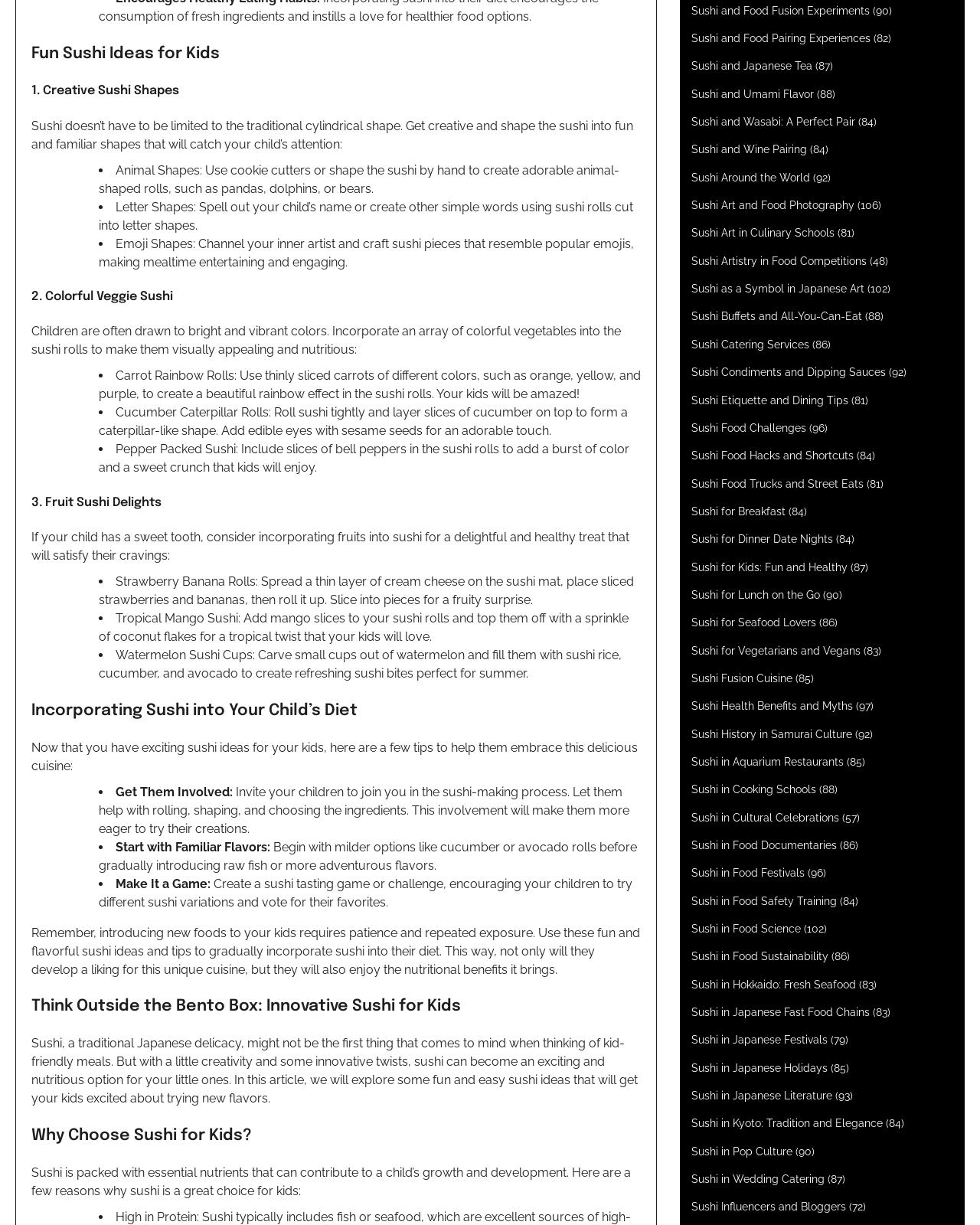What is the purpose of incorporating fruits into sushi?
Please answer the question with a detailed response using the information from the screenshot.

The purpose of incorporating fruits into sushi is to satisfy the sweet tooth of children, providing a delightful and healthy treat that will satisfy their cravings.